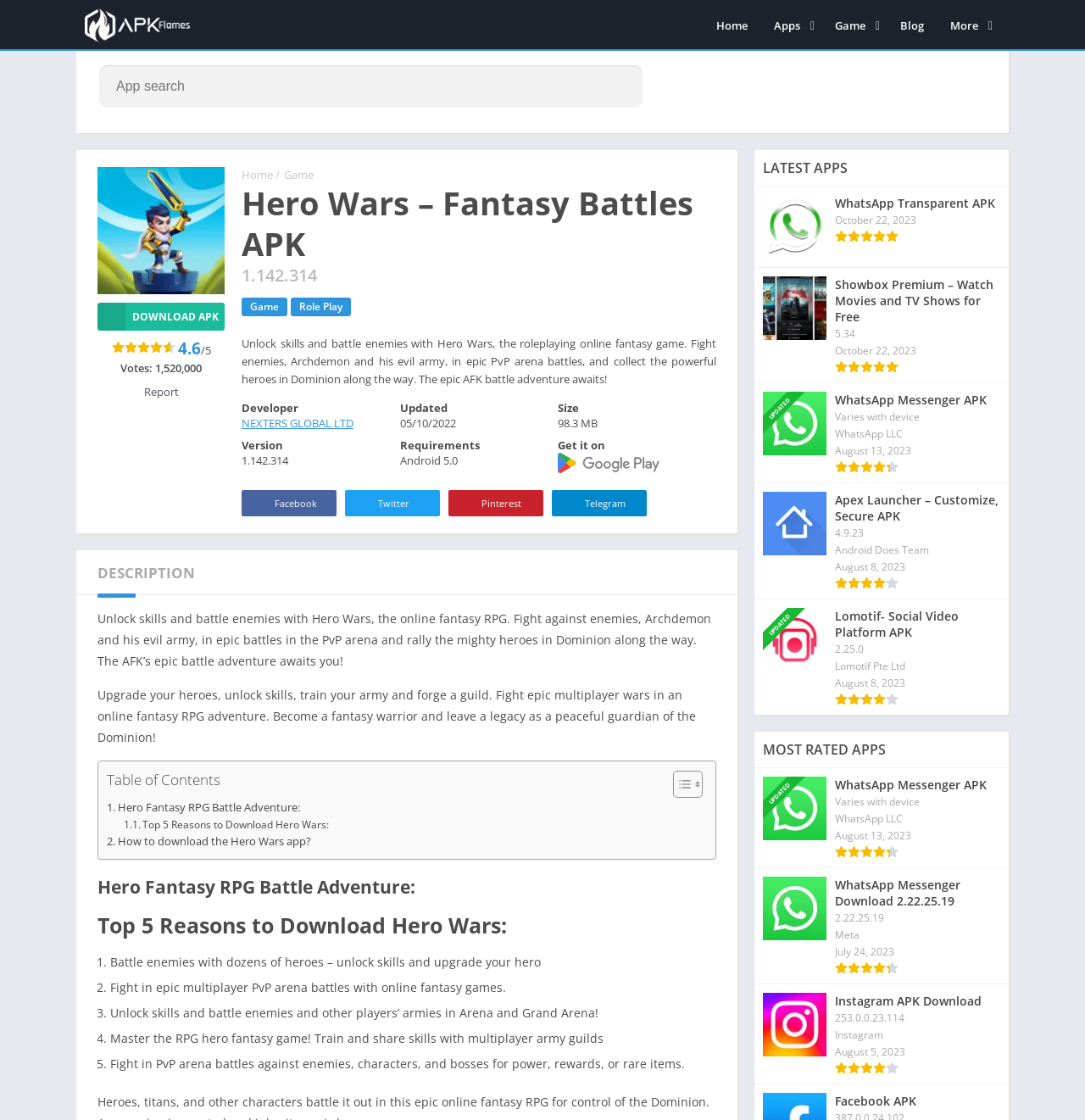Predict the bounding box coordinates of the UI element that matches this description: "Body Mass Index". The coordinates should be in the format [left, top, right, bottom] with each value between 0 and 1.

None